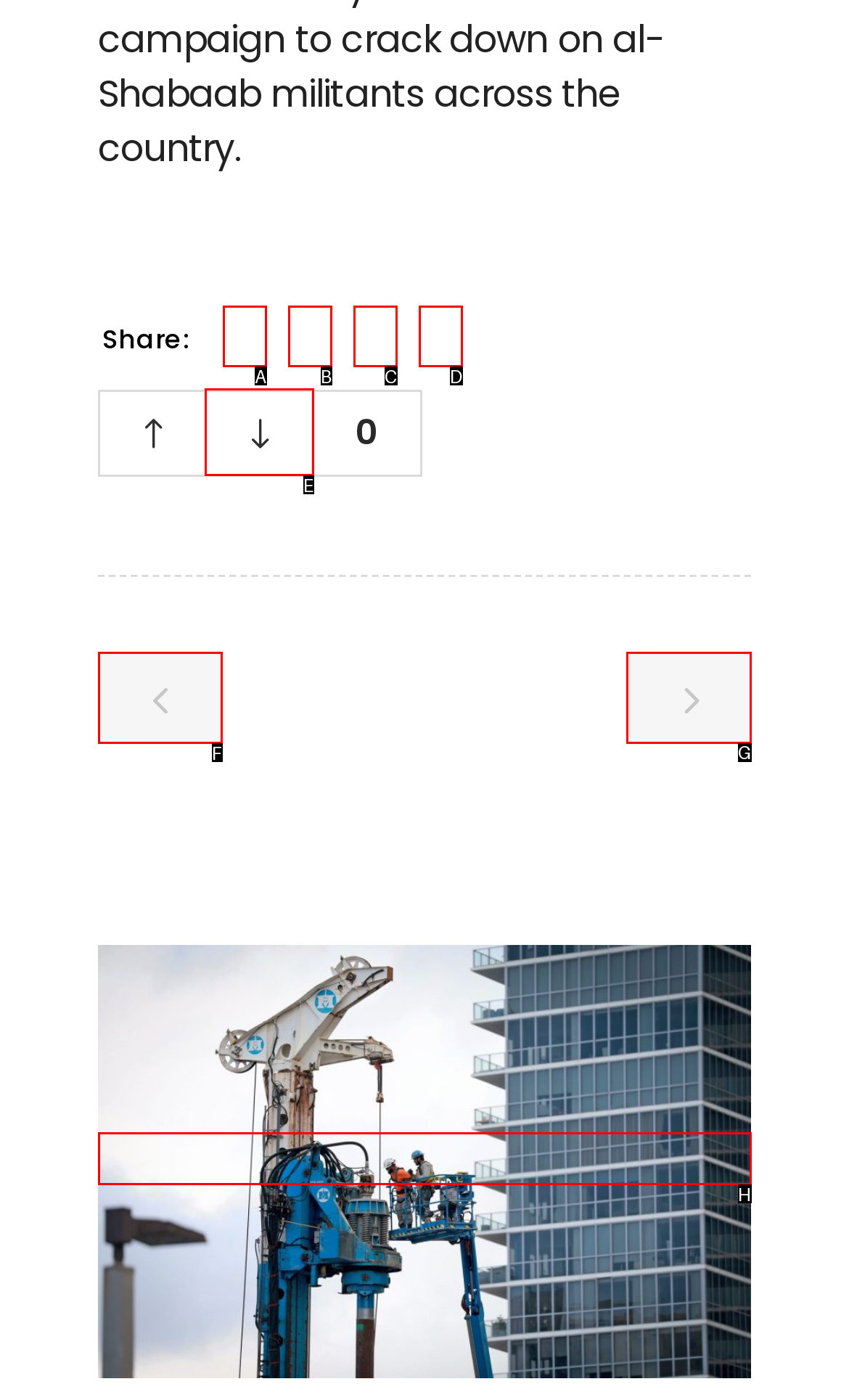Tell me the correct option to click for this task: Click on the link labeled '5'
Write down the option's letter from the given choices.

G